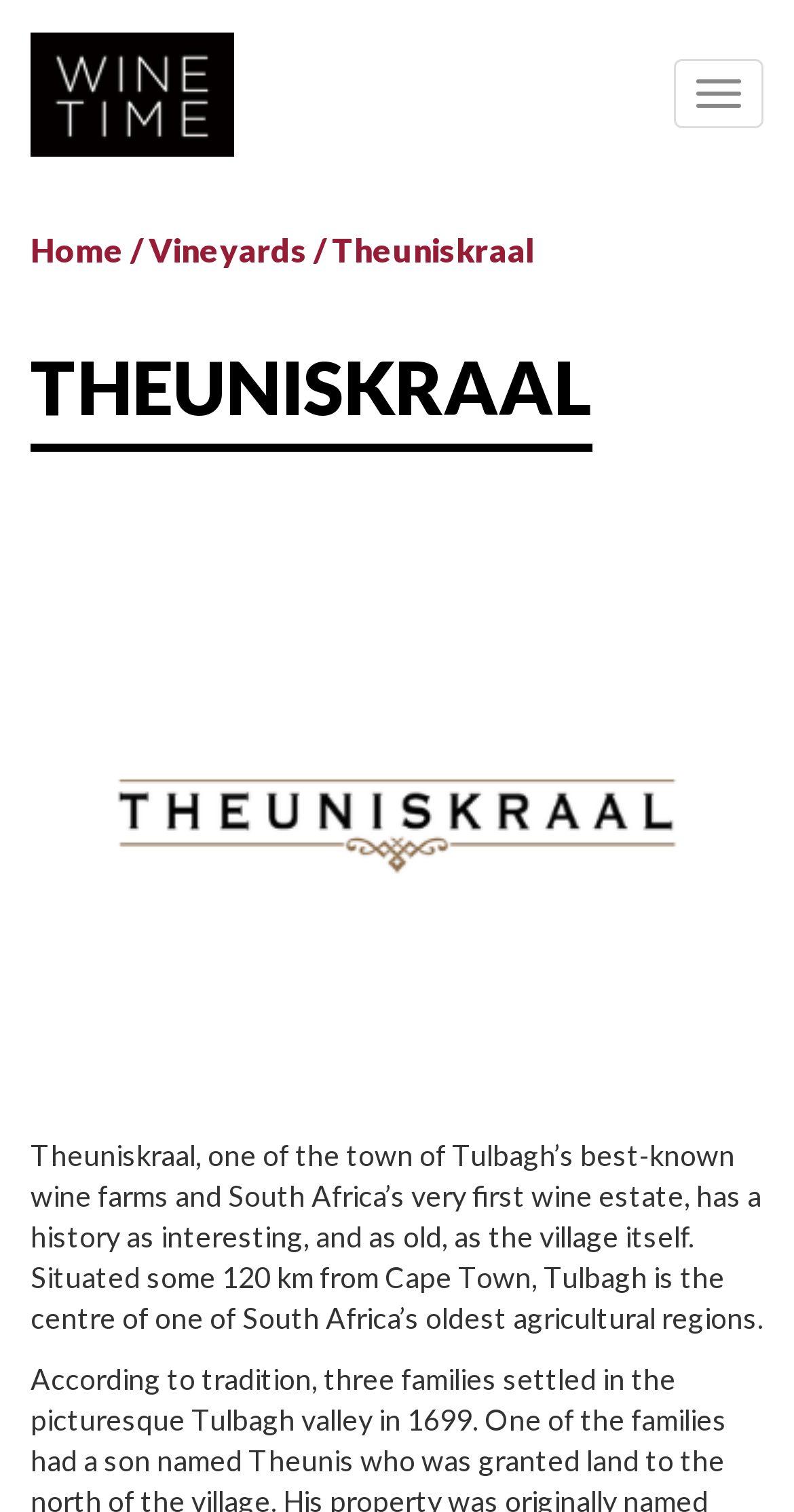Locate the bounding box coordinates of the UI element described by: "Toggle navigation". The bounding box coordinates should consist of four float numbers between 0 and 1, i.e., [left, top, right, bottom].

[0.849, 0.039, 0.962, 0.085]